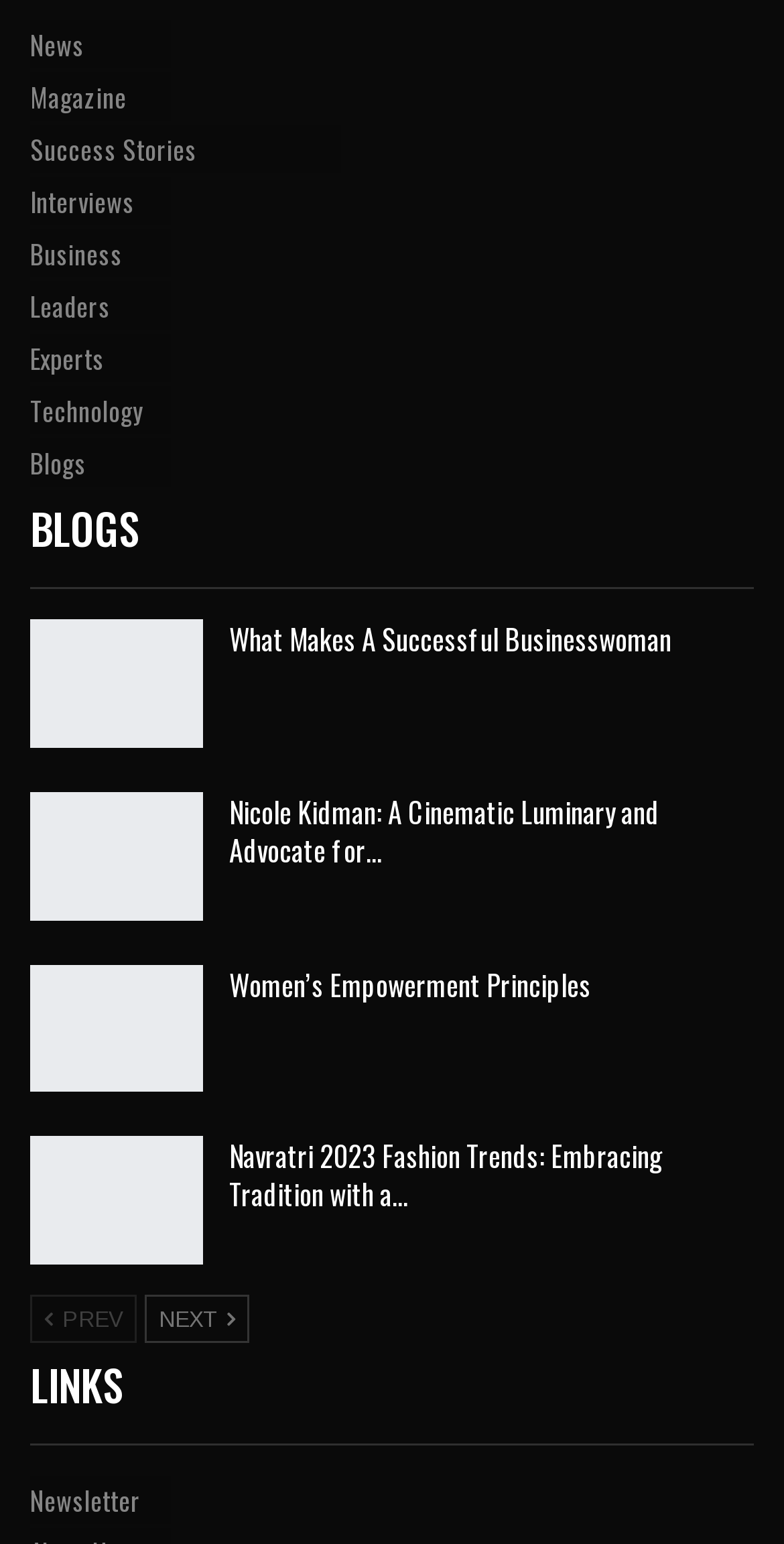Identify the bounding box for the described UI element: "Blogs".

[0.038, 0.336, 0.177, 0.359]